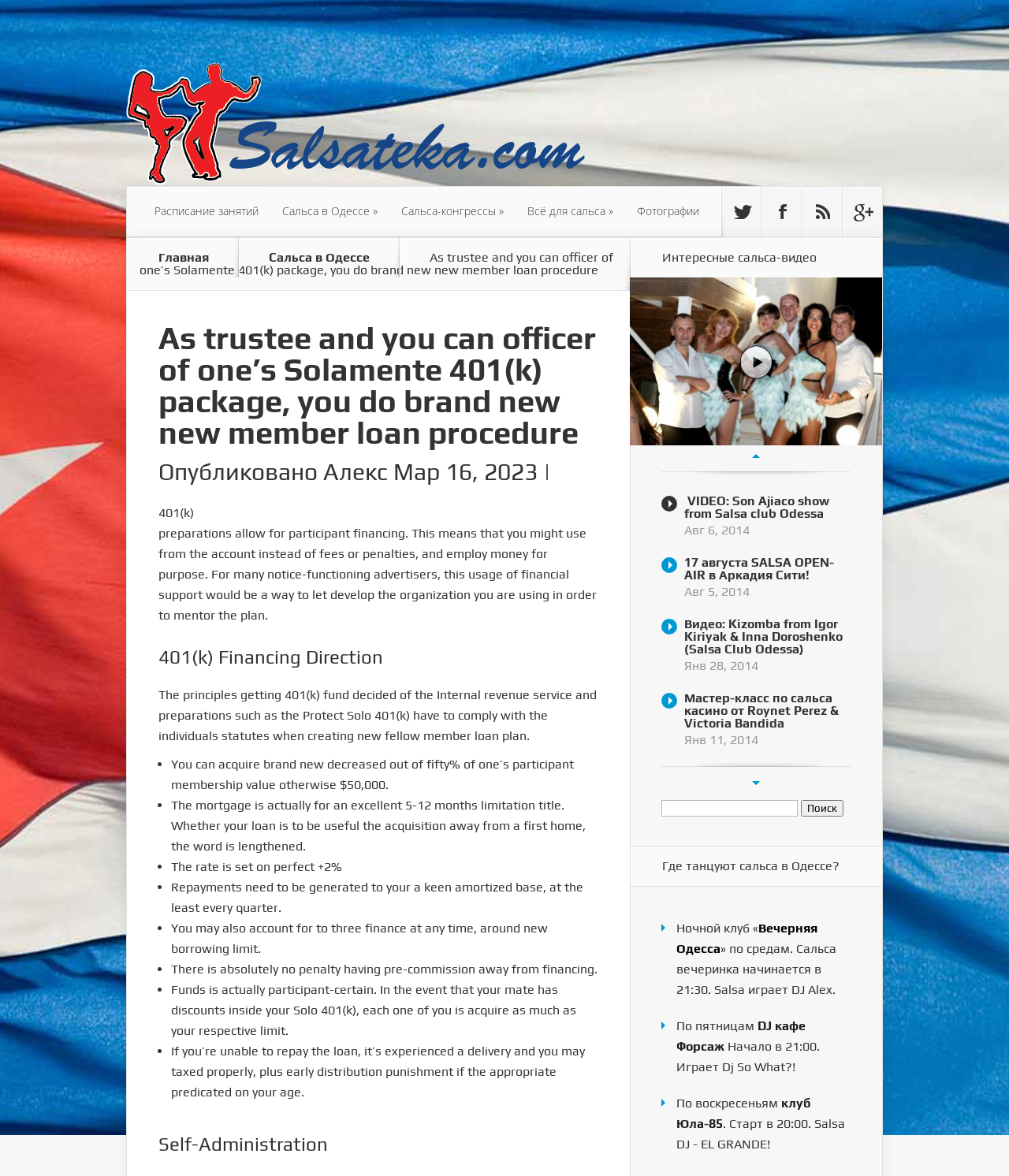How many loans can be taken at any time?
From the image, provide a succinct answer in one word or a short phrase.

Up to three